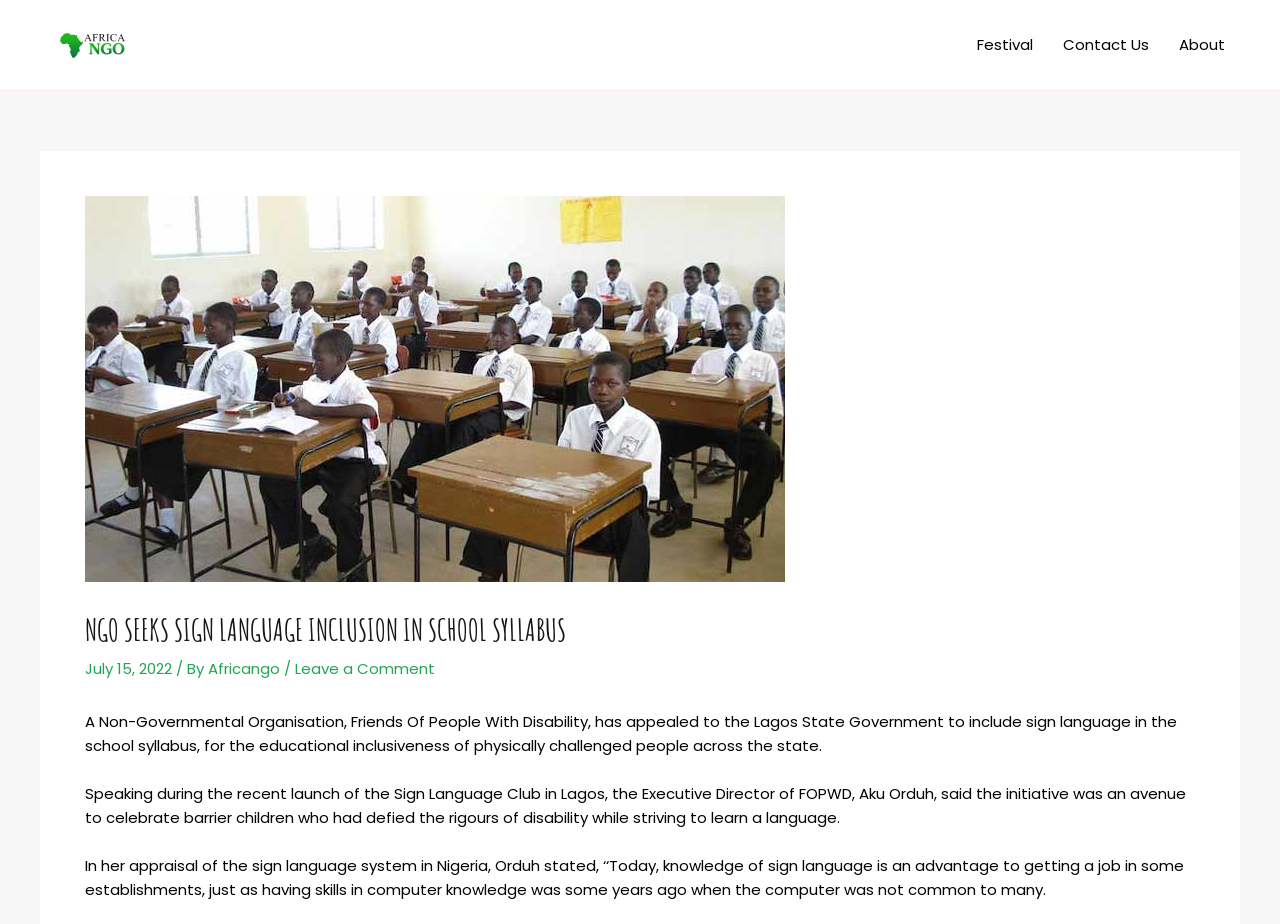Find and generate the main title of the webpage.

NGO SEEKS SIGN LANGUAGE INCLUSION IN SCHOOL SYLLABUS